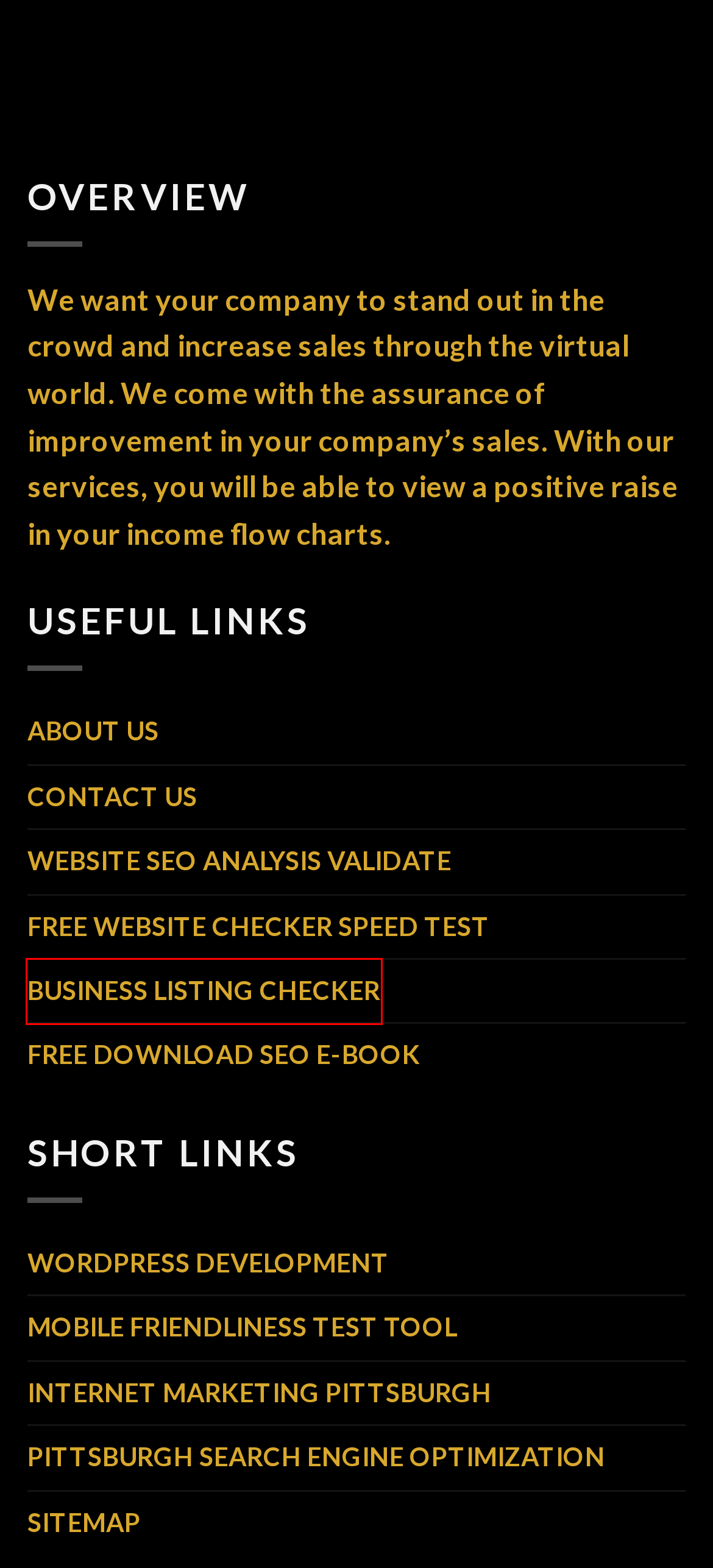You are provided with a screenshot of a webpage that has a red bounding box highlighting a UI element. Choose the most accurate webpage description that matches the new webpage after clicking the highlighted element. Here are your choices:
A. Website SEO Analysis | Pittsburgh SEO Marketing
B. Internet Marketing Pittsburgh | Pittsburgh Digital Marketing
C. WordPress Development | Online Marketing Company Pittsburgh
D. Free SEO eBooks Download | Pittsburgh SEO Company
E. About Us | Pittsburgh SEO Services Digital Marketing Company
F. Free Website Checker Speed Test | Pittsburgh SEO Services
G. Run a Listing Report
H. Contact Us | Pittsburgh SEO Services Digital Marketing Company

G